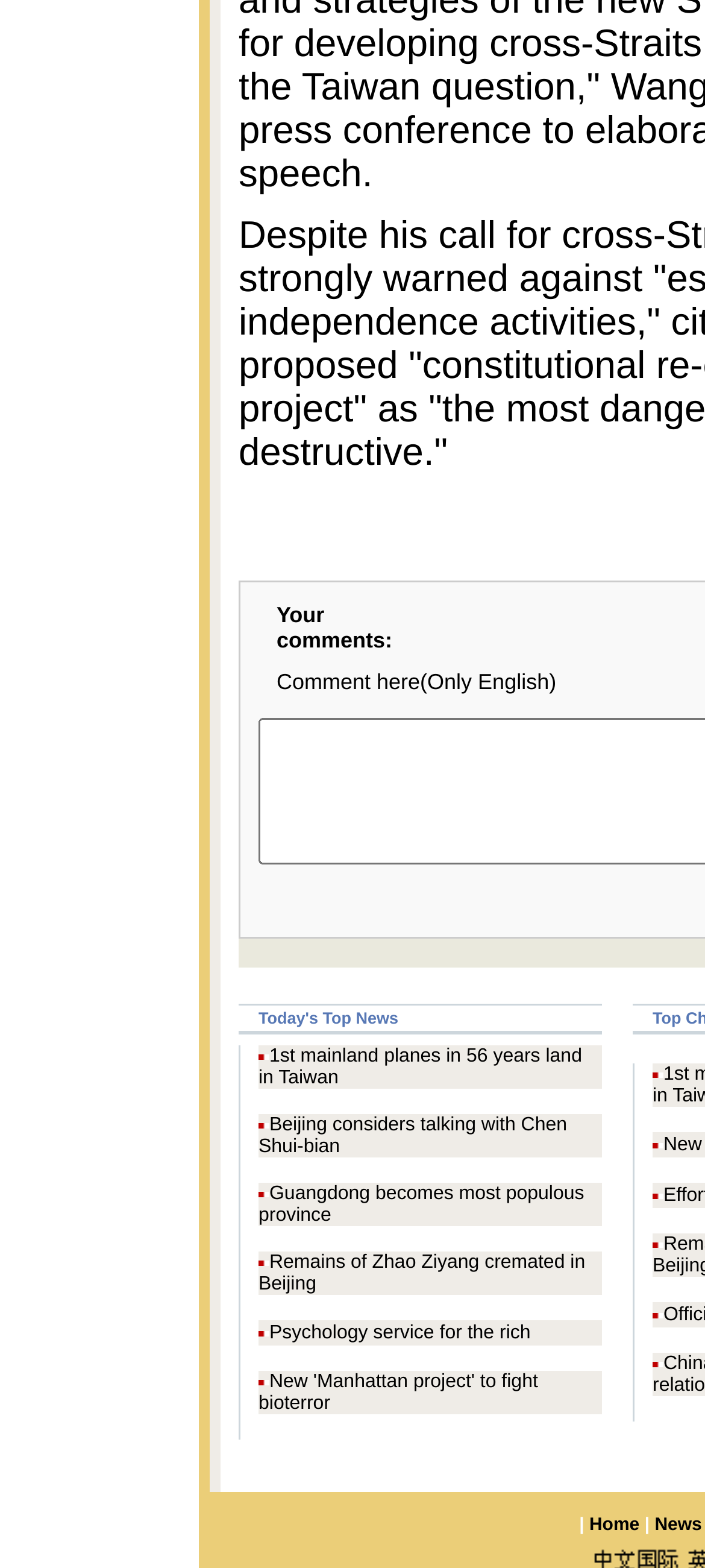Please determine the bounding box coordinates of the element to click on in order to accomplish the following task: "View 'Today's Top News'". Ensure the coordinates are four float numbers ranging from 0 to 1, i.e., [left, top, right, bottom].

[0.367, 0.641, 0.854, 0.657]